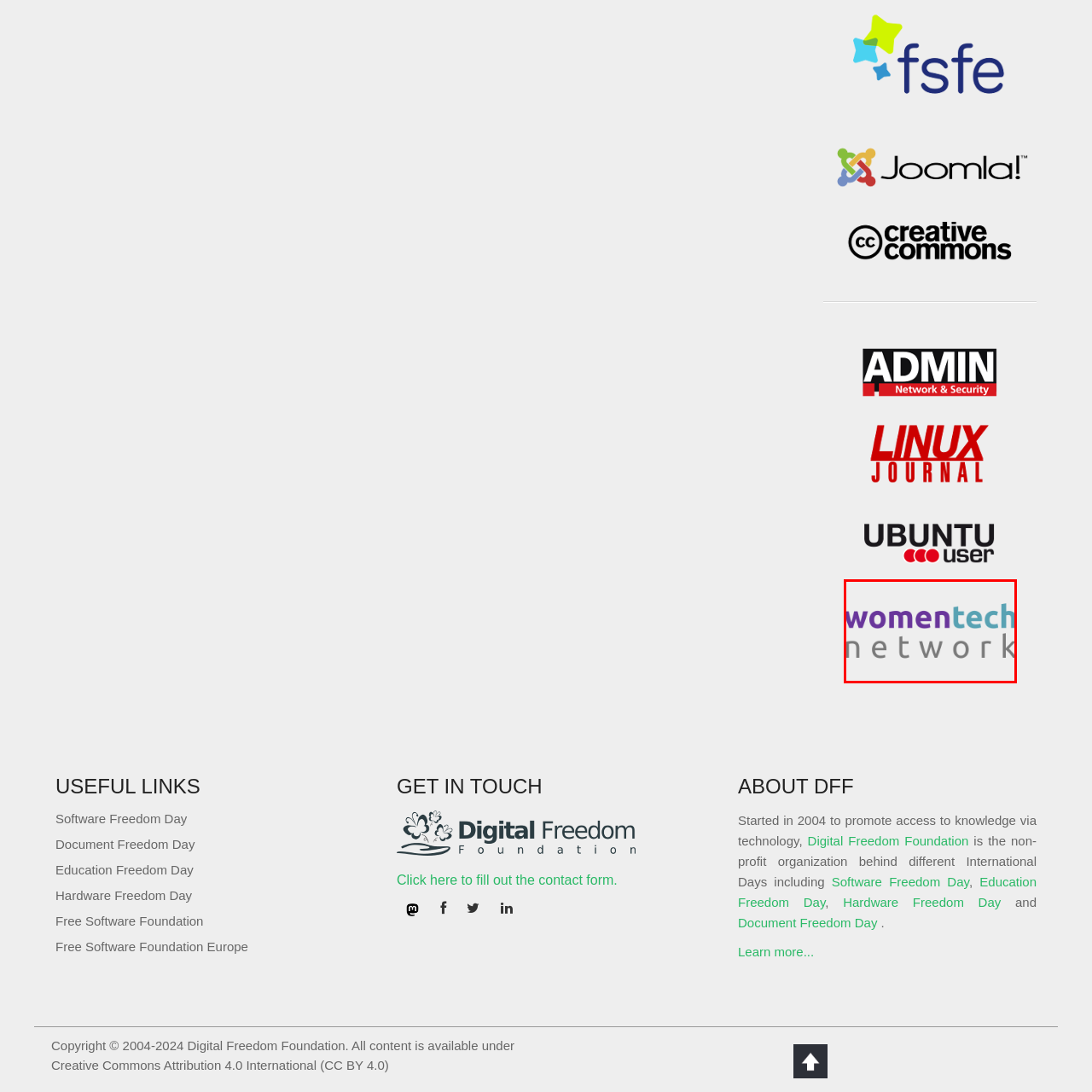Carefully analyze the image within the red boundary and describe it extensively.

The image features the logo of "WomenTech," a network dedicated to supporting and promoting women in technology. The logo is designed with a modern and vibrant aesthetic: the word "women" is emphasized in a deep purple hue, while "tech" is presented in a lively blue, symbolizing innovation and progression. The word "network" appears in a softer gray, adding a touch of professionalism. This design conveys the organization's mission to empower women by providing them with opportunities, resources, and a supportive community within the tech industry. The logo effectively represents the organization's commitment to inclusivity and advancement for women in technology.